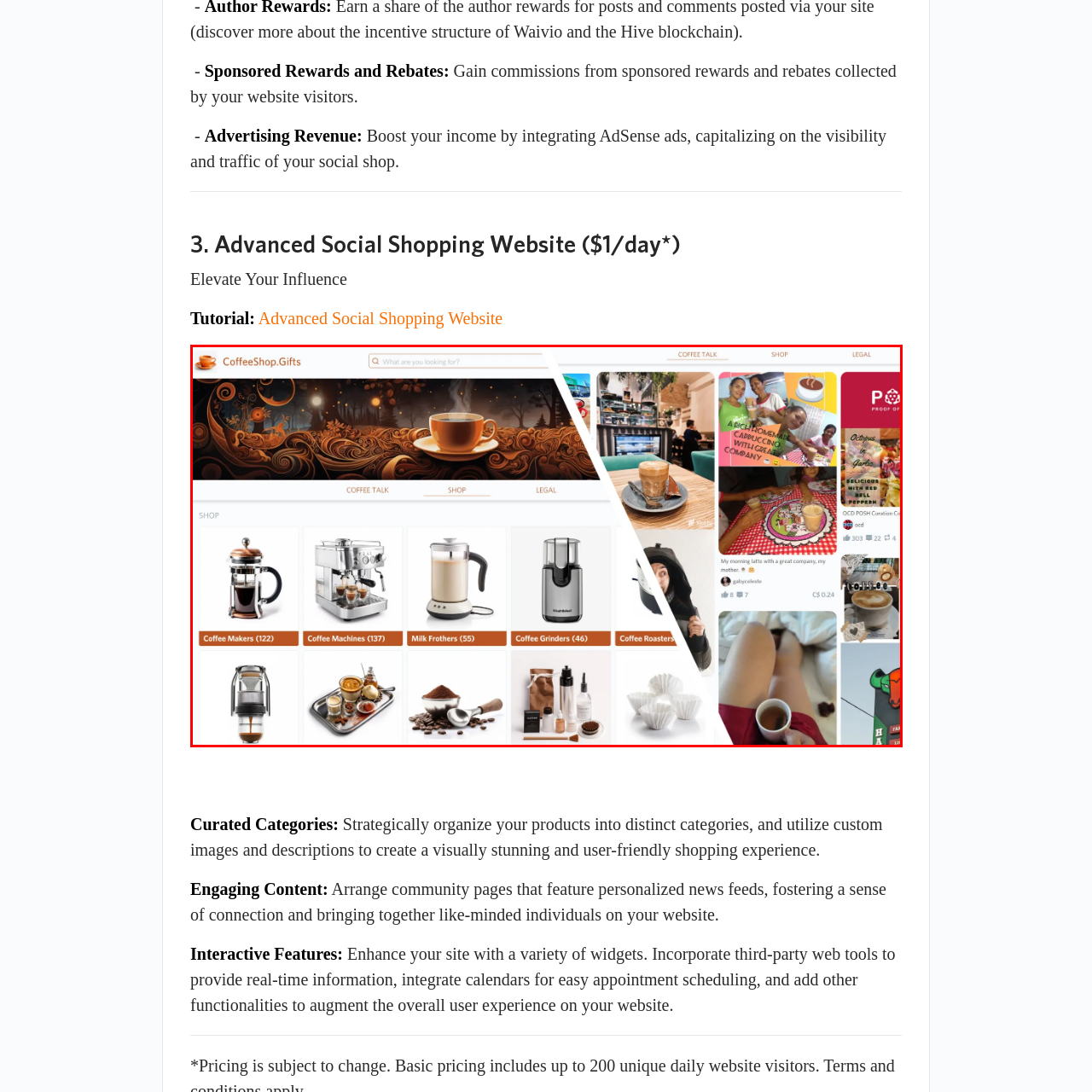Thoroughly describe the scene within the red-bordered area of the image.

The image showcases a vibrant and engaging layout from the website "CoffeeShop.Gifts," designed for coffee enthusiasts. The top section features an artistic background with swirling designs and a prominently displayed coffee cup, creating an inviting atmosphere. Below, the "SHOP" section is organized into categories like Coffee Makers, Coffee Machines, Milk Frothers, Coffee Grinders, and Coffee Roasters, each accompanied by enticing images and product counts, encouraging exploration and easy navigation. To the right, a collage of lifestyle images displays various coffee experiences, highlighting community engagement and the joy of coffee culture. This visually appealing interface effectively blends product offerings with engaging content, making it a hub for coffee shopping and discovery.